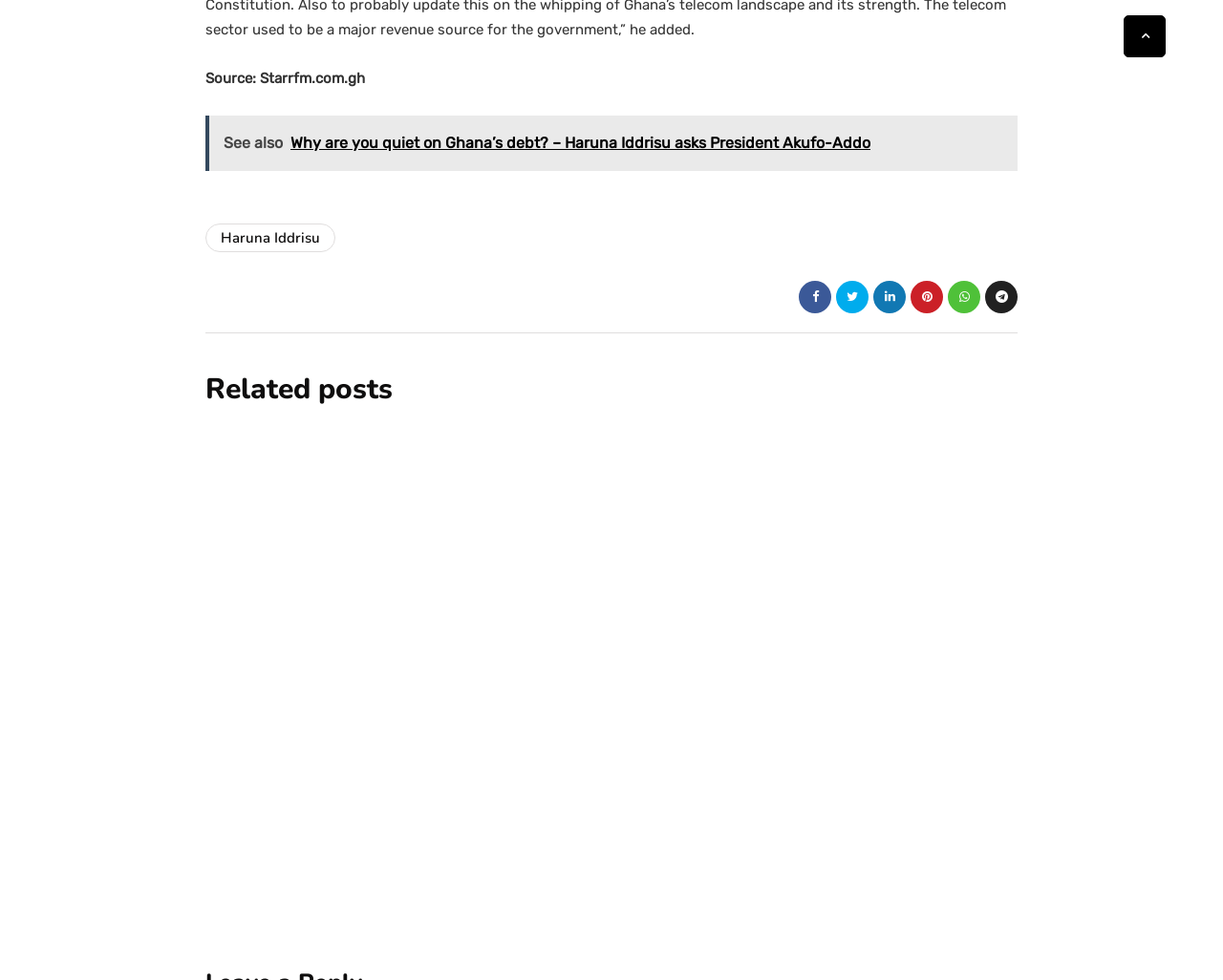Specify the bounding box coordinates of the element's region that should be clicked to achieve the following instruction: "View related posts". The bounding box coordinates consist of four float numbers between 0 and 1, in the format [left, top, right, bottom].

[0.168, 0.379, 0.832, 0.415]